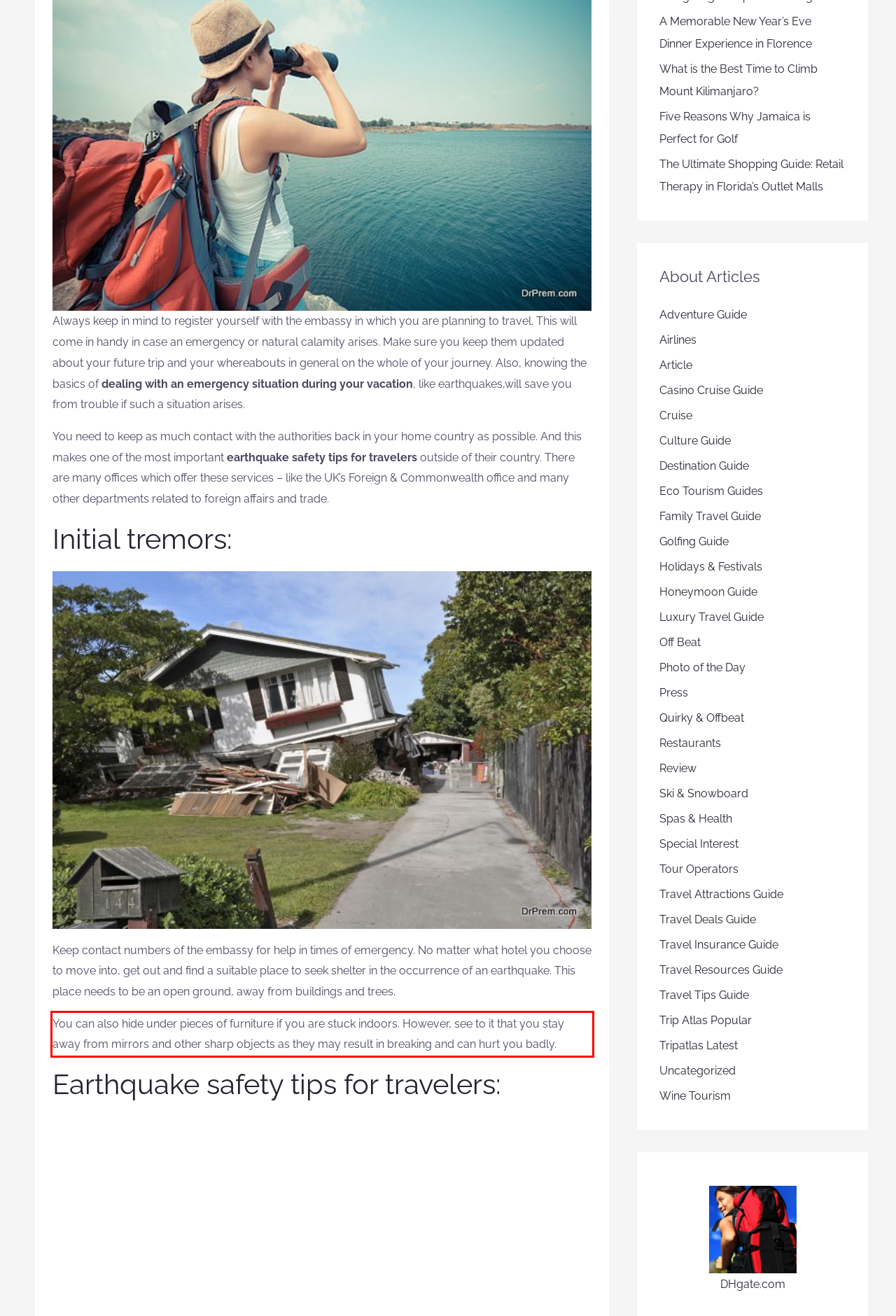Please identify and extract the text from the UI element that is surrounded by a red bounding box in the provided webpage screenshot.

You can also hide under pieces of furniture if you are stuck indoors. However, see to it that you stay away from mirrors and other sharp objects as they may result in breaking and can hurt you badly.